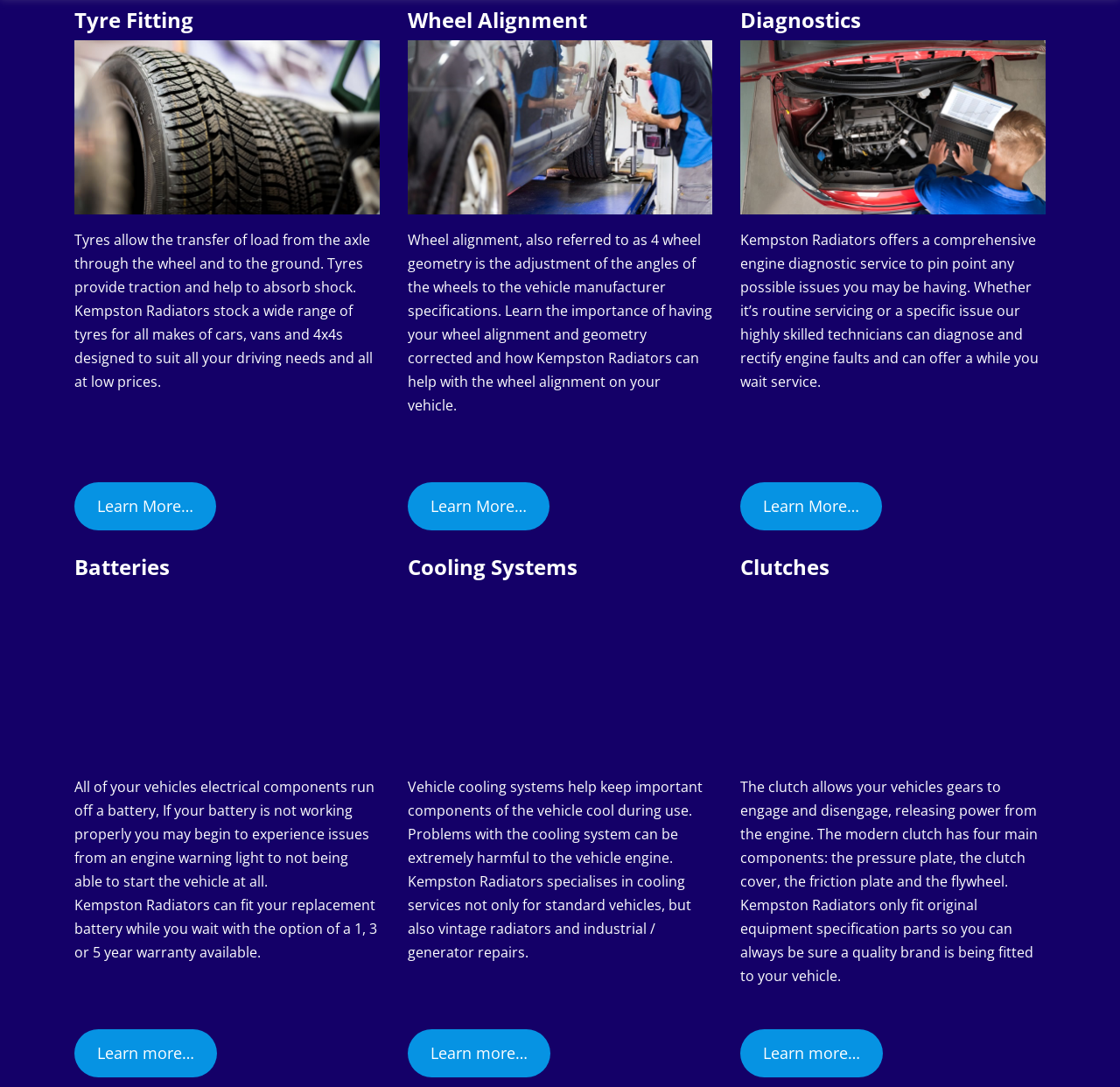Pinpoint the bounding box coordinates of the clickable area needed to execute the instruction: "Learn more about Cooling Systems". The coordinates should be specified as four float numbers between 0 and 1, i.e., [left, top, right, bottom].

[0.364, 0.947, 0.491, 0.992]